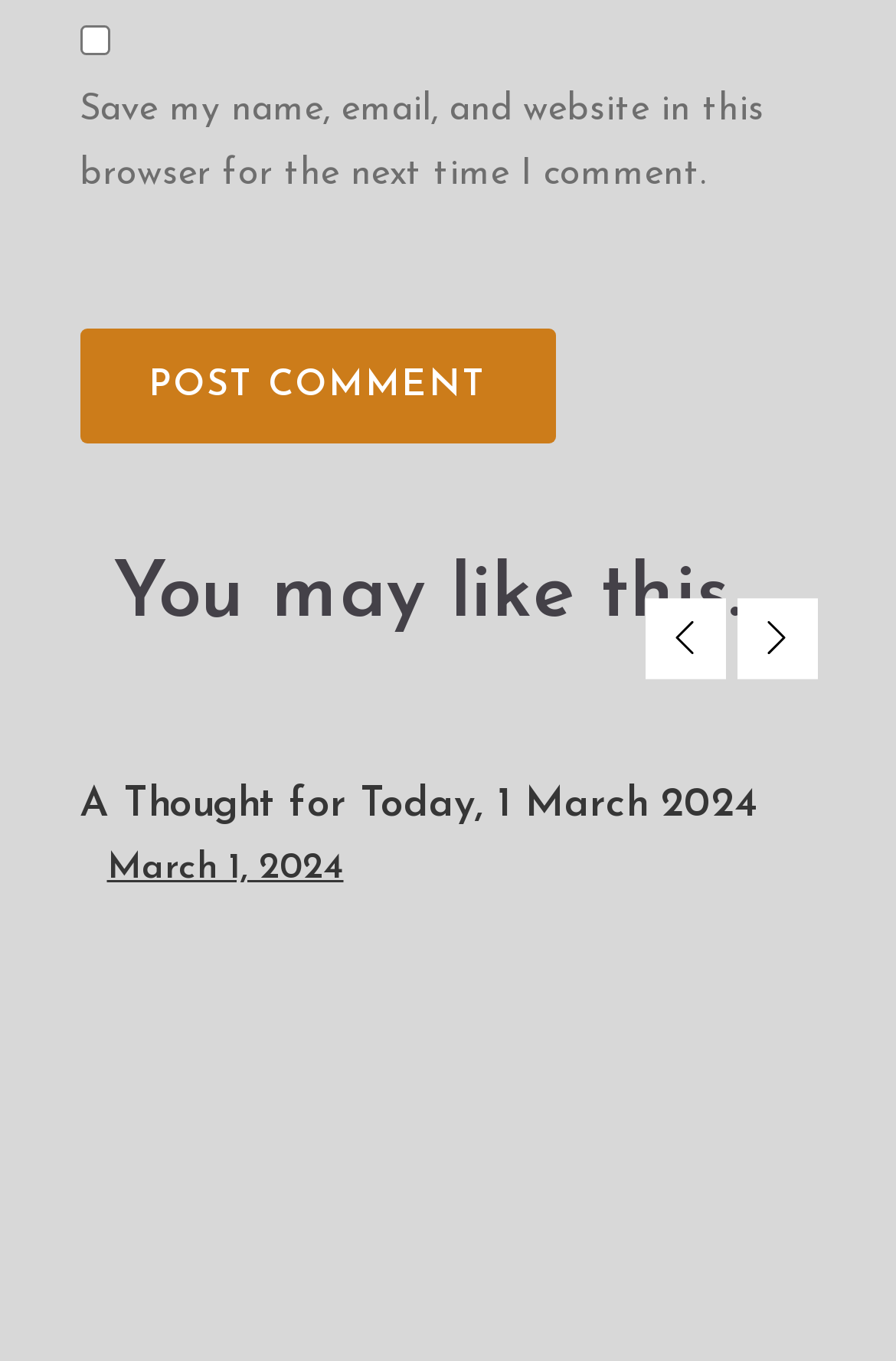Show the bounding box coordinates for the HTML element described as: "name="submit" value="Post Comment"".

[0.088, 0.311, 0.621, 0.396]